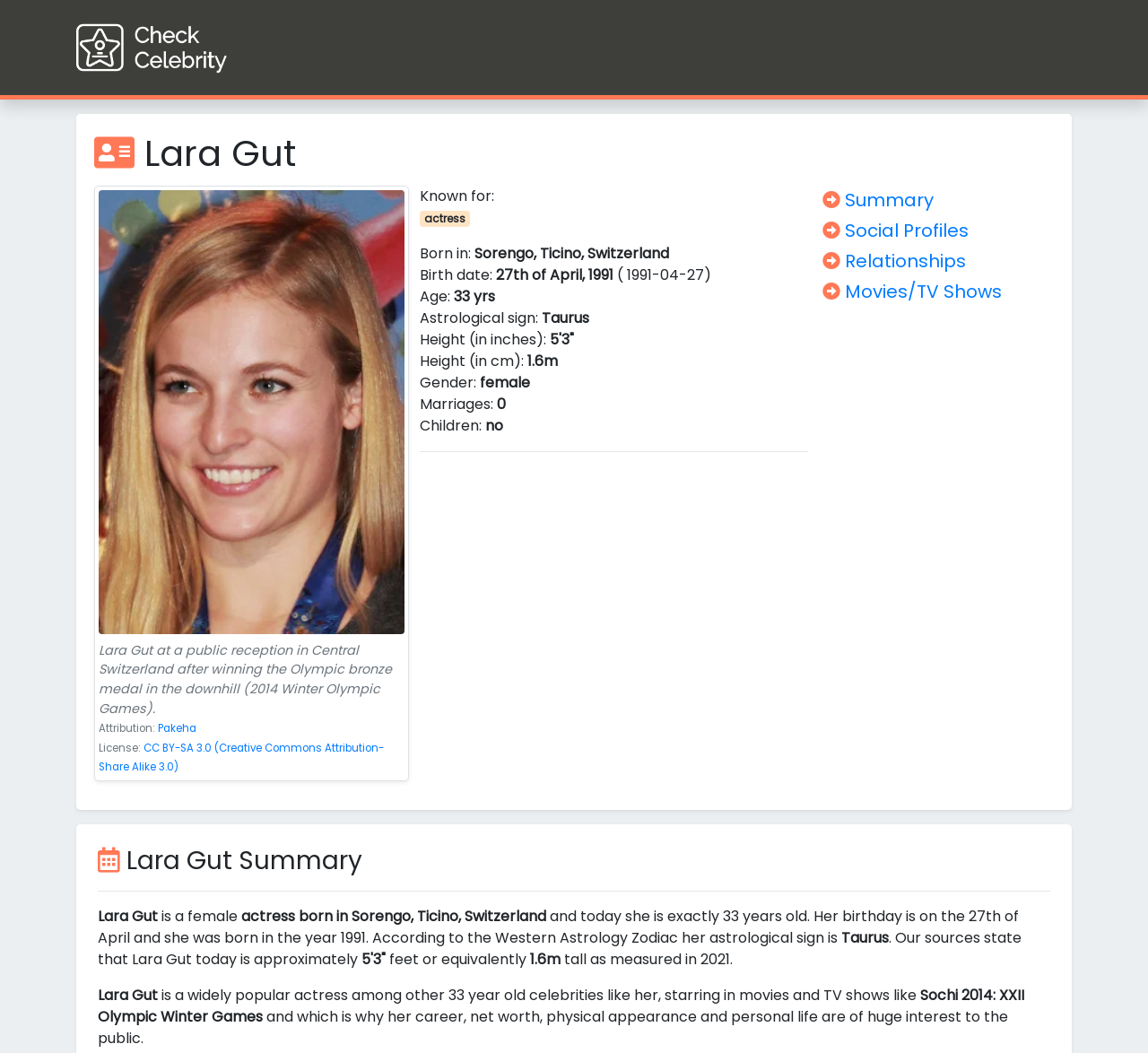What is the name of the Olympic event Lara Gut participated in?
From the image, provide a succinct answer in one word or a short phrase.

Sochi 2014: XXII Olympic Winter Games